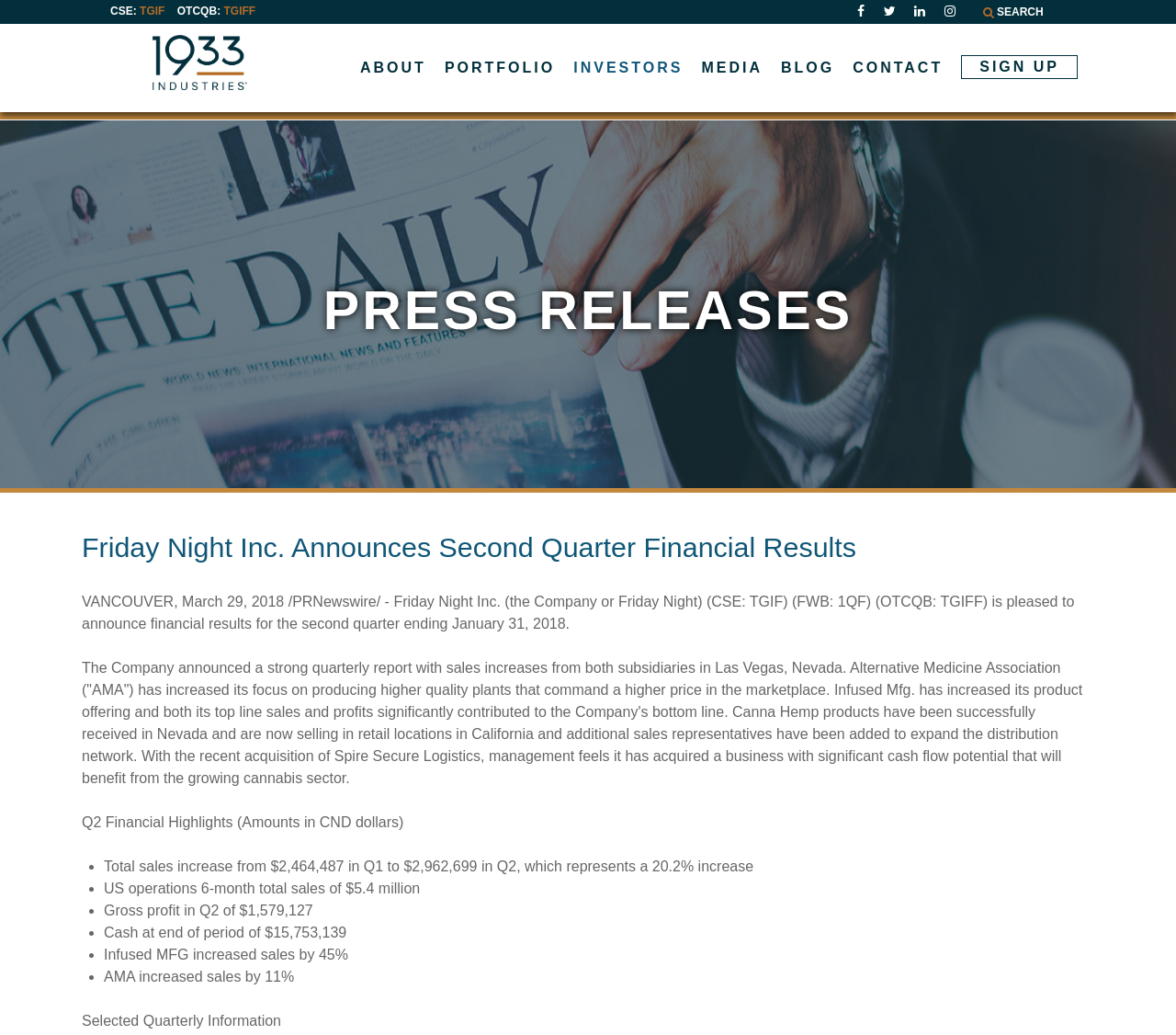Determine the bounding box coordinates of the element that should be clicked to execute the following command: "Read the PRESS RELEASES".

[0.1, 0.257, 0.9, 0.344]